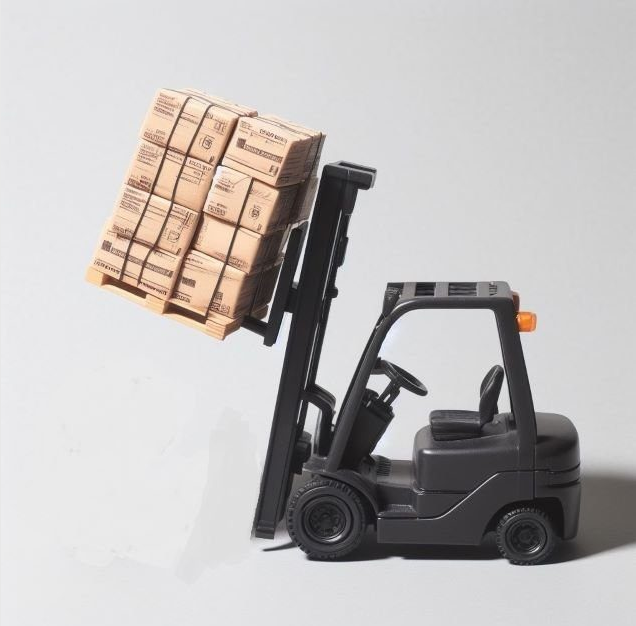Use a single word or phrase to answer this question: 
What is a key concern in warehouse operations?

Falling hazards